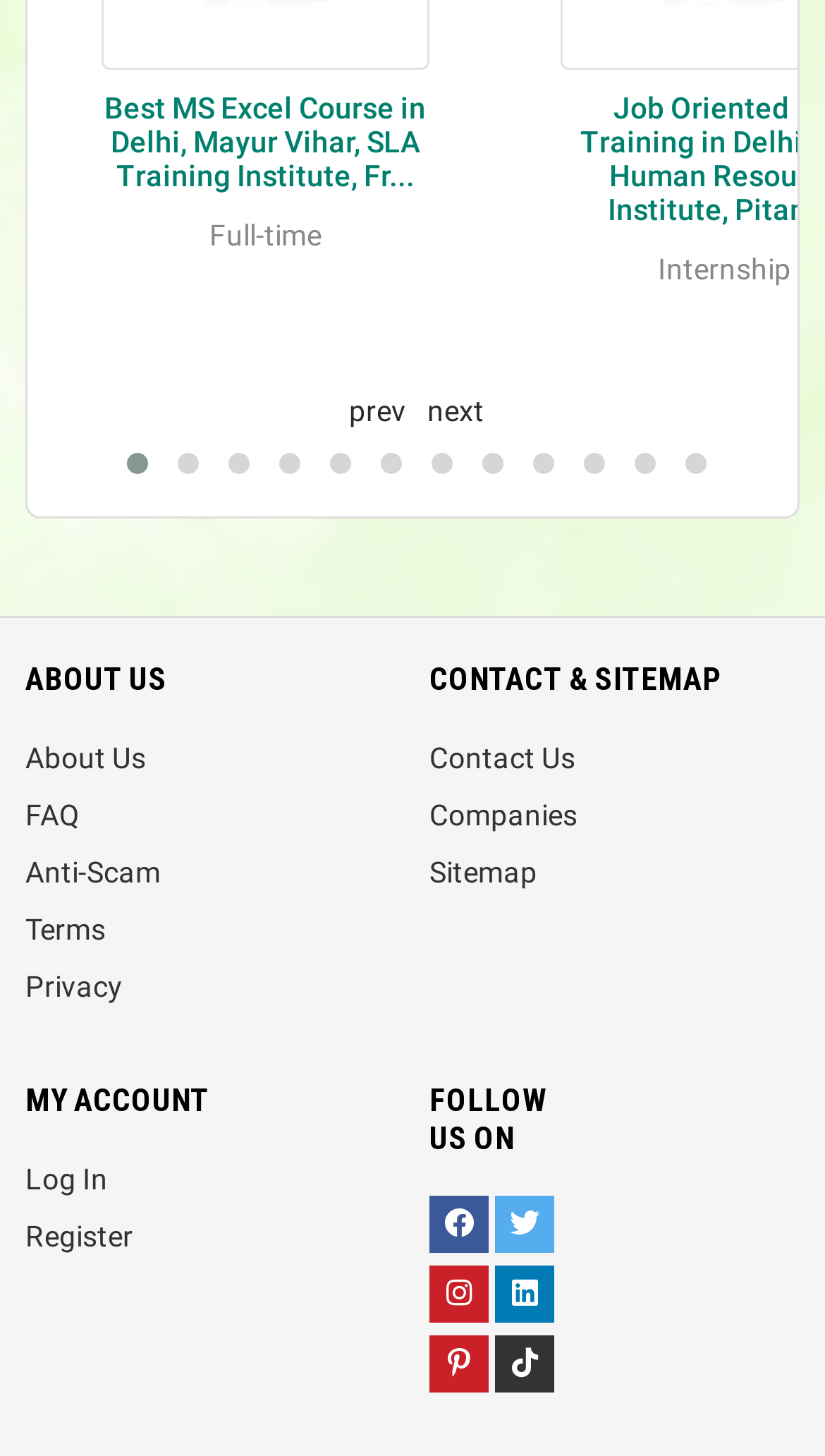Carefully observe the image and respond to the question with a detailed answer:
What are the main sections of the webpage?

The webpage is divided into three main sections, each with its own heading. The first section is 'ABOUT US', the second is 'CONTACT & SITEMAP', and the third is 'MY ACCOUNT'. These sections likely contain related links and information.